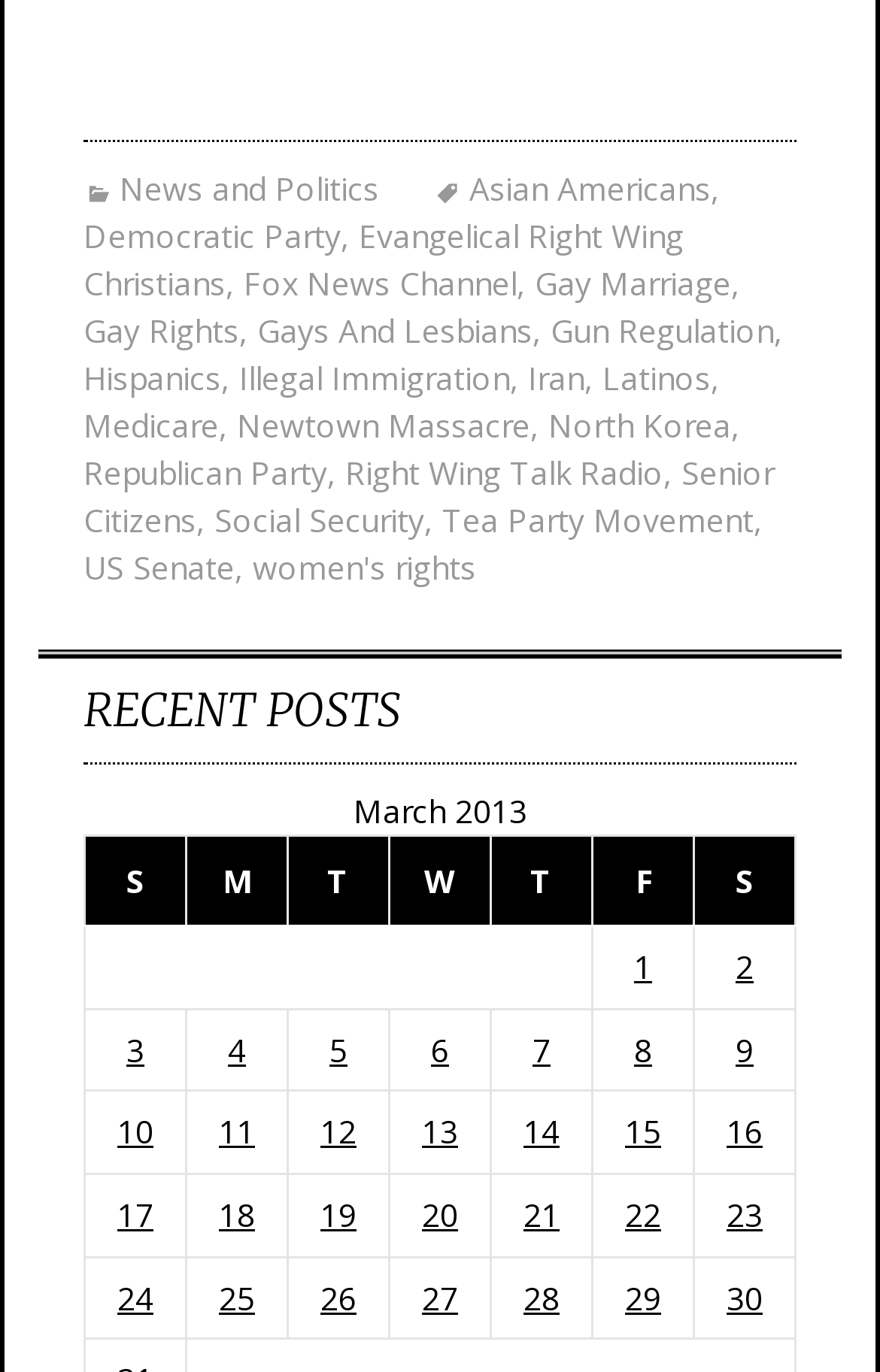Find the bounding box coordinates for the area that should be clicked to accomplish the instruction: "View posts published on March 1, 2013".

[0.721, 0.689, 0.741, 0.72]